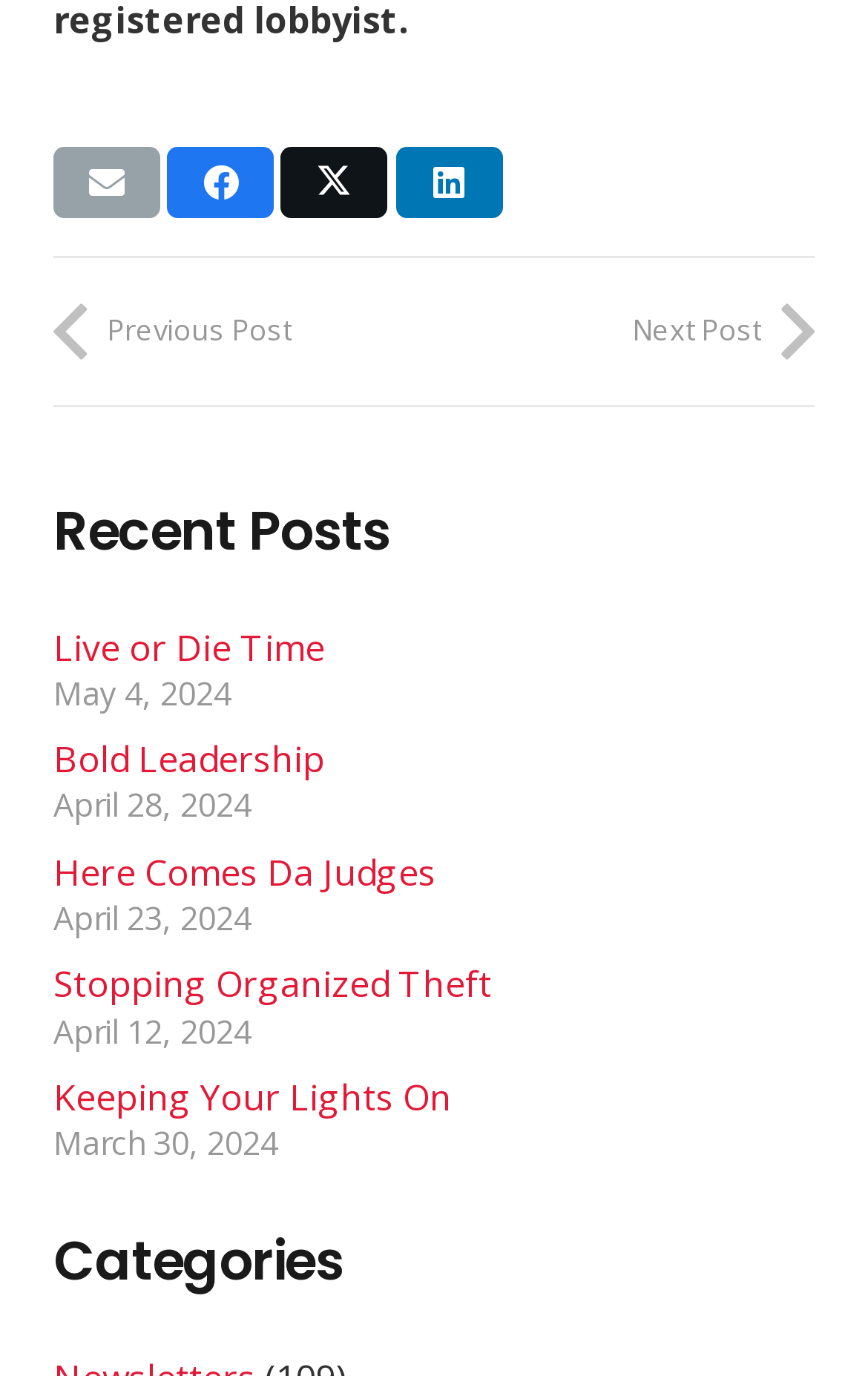What is the category section title?
Please provide a detailed and thorough answer to the question.

I found a heading element at the bottom of the page with the text 'Categories', which is likely the title of the category section.